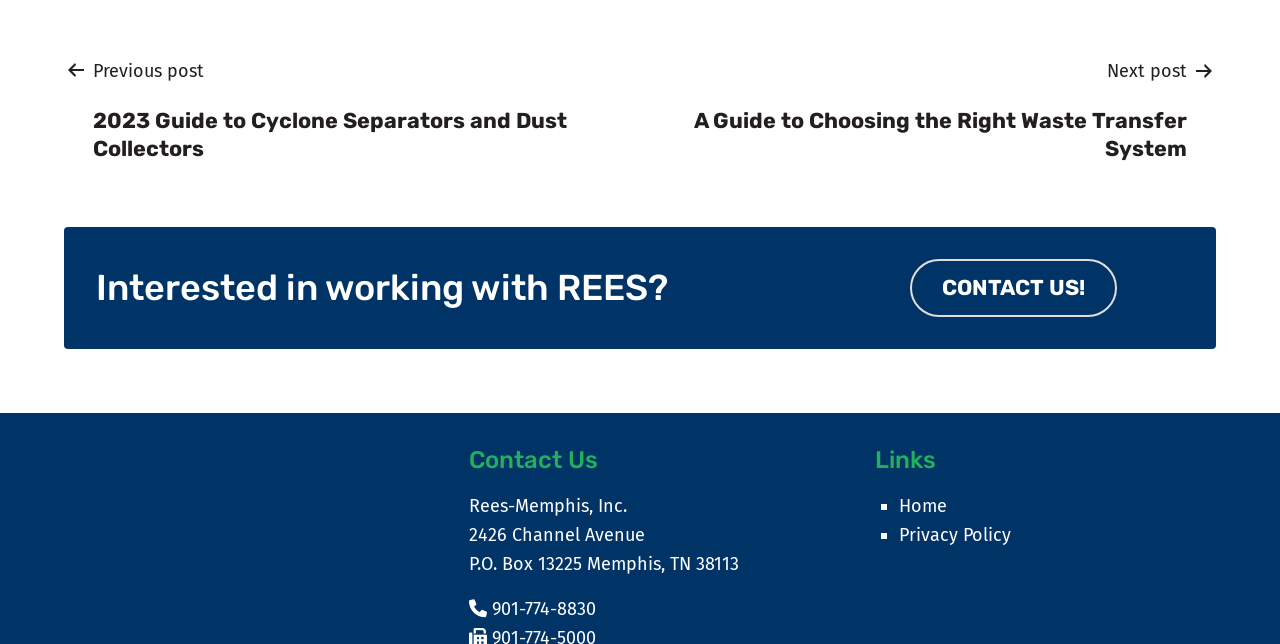What is the company name?
Please answer the question with a detailed and comprehensive explanation.

I found the company name by looking at the contact information section, where it is written as 'Rees-Memphis, Inc.' along with the address and phone number.